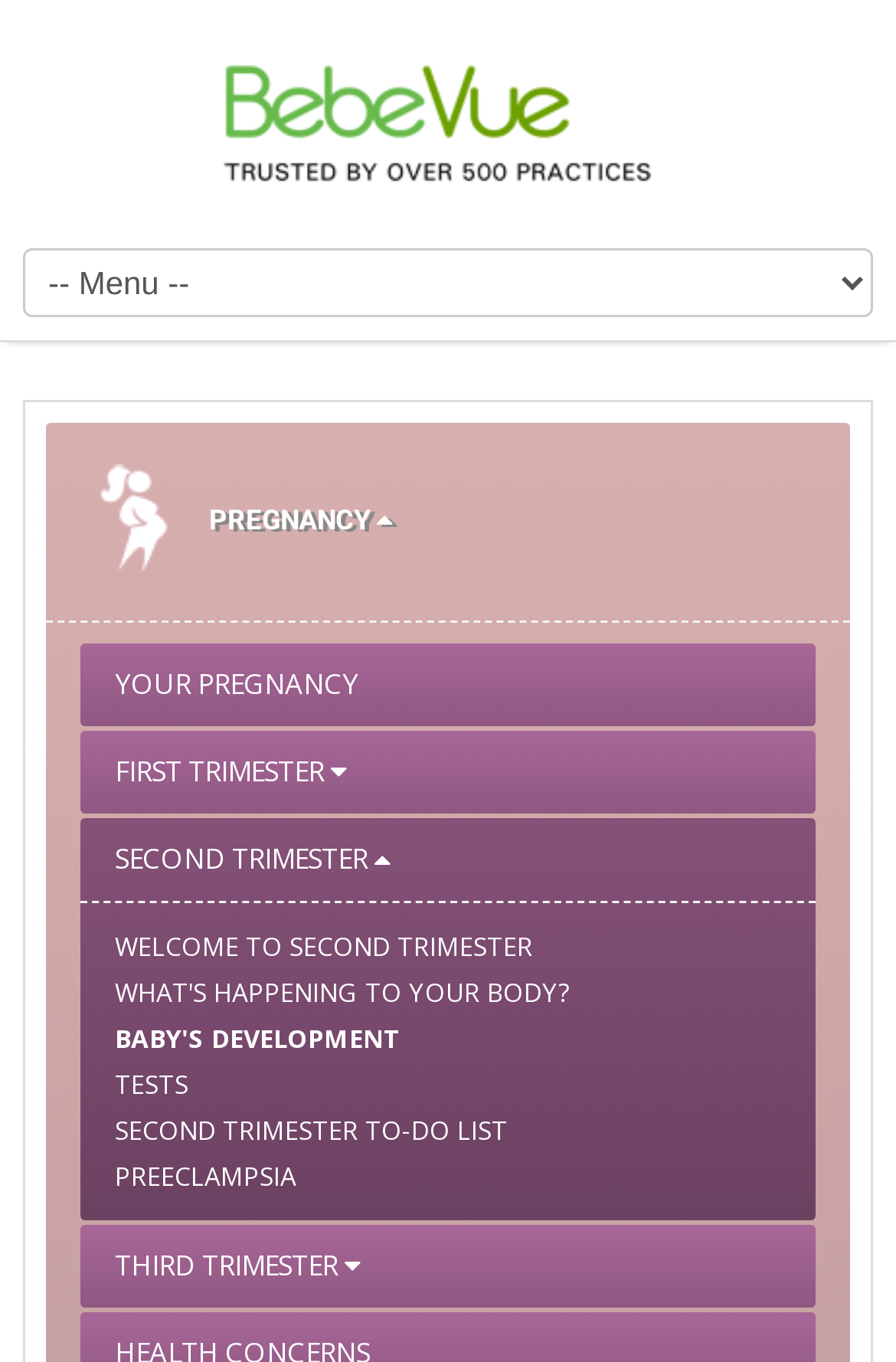Can you specify the bounding box coordinates of the area that needs to be clicked to fulfill the following instruction: "Get tips for easing labor"?

[0.09, 0.605, 0.91, 0.666]